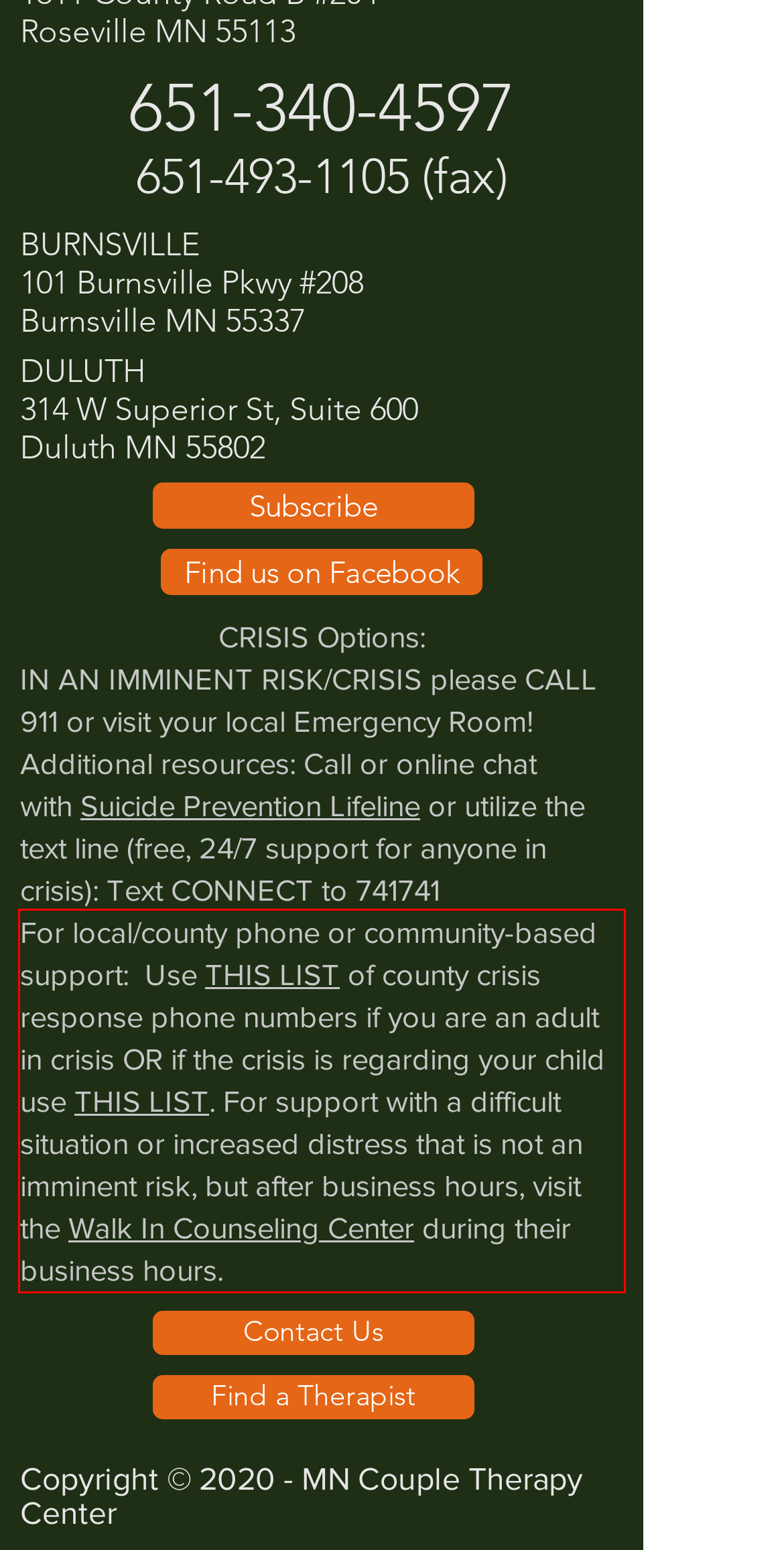You are provided with a screenshot of a webpage containing a red bounding box. Please extract the text enclosed by this red bounding box.

For local/county phone or community-based support: Use THIS LIST of county crisis response phone numbers if you are an adult in crisis OR if the crisis is regarding your child use THIS LIST. For support with a difficult situation or increased distress that is not an imminent risk, but after business hours, visit the Walk In Counseling Center during their business hours.